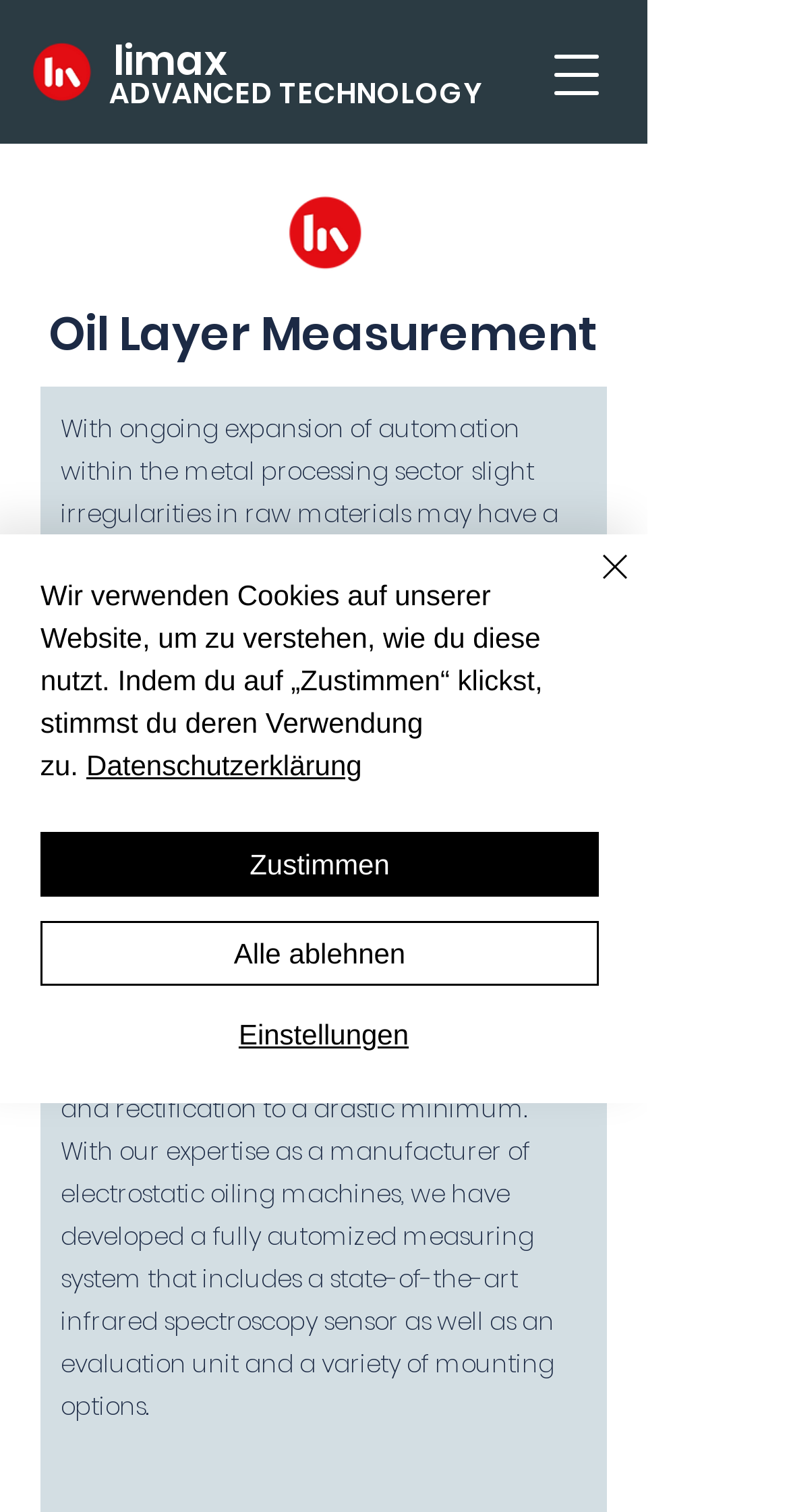Based on the element description, predict the bounding box coordinates (top-left x, top-left y, bottom-right x, bottom-right y) for the UI element in the screenshot: limax

[0.144, 0.021, 0.297, 0.059]